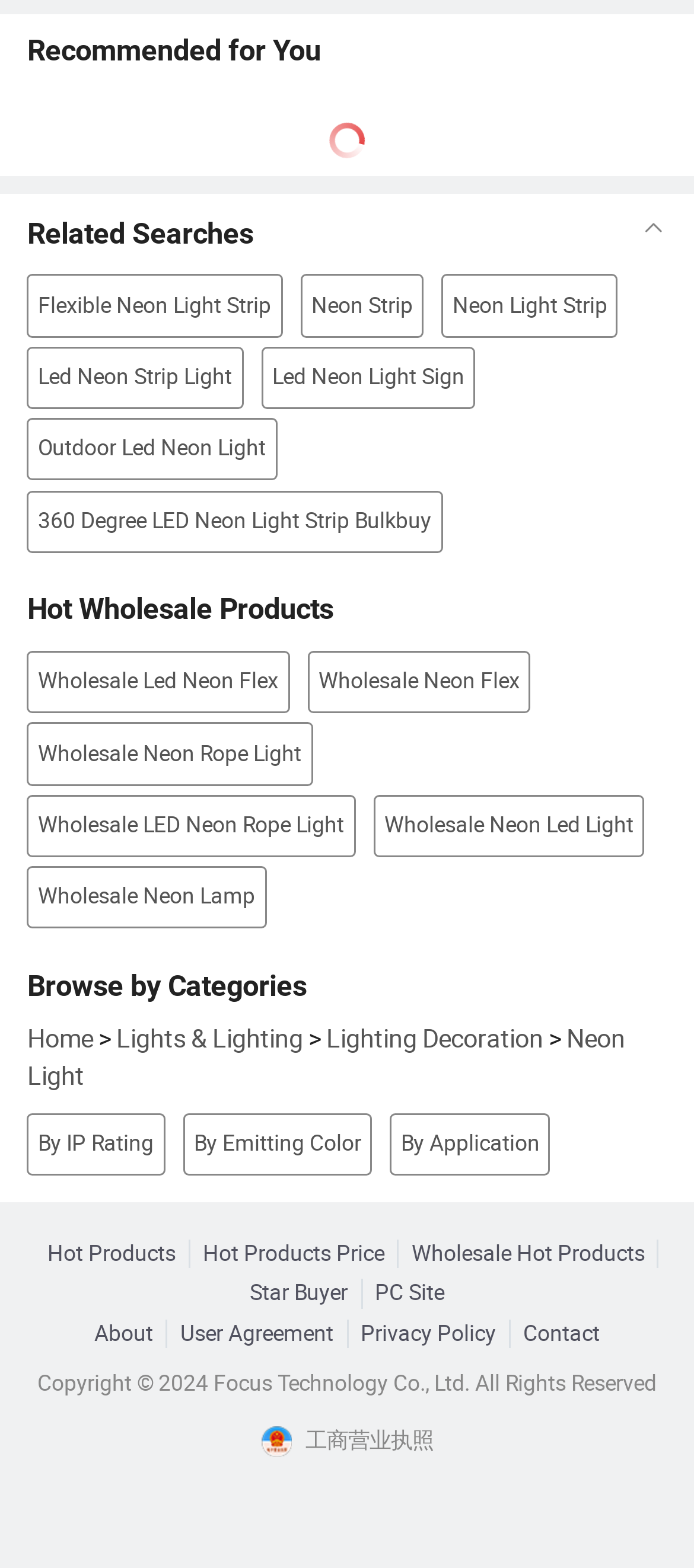Could you provide the bounding box coordinates for the portion of the screen to click to complete this instruction: "Click on the 'Flexible Neon Light Strip' link"?

[0.039, 0.175, 0.407, 0.215]